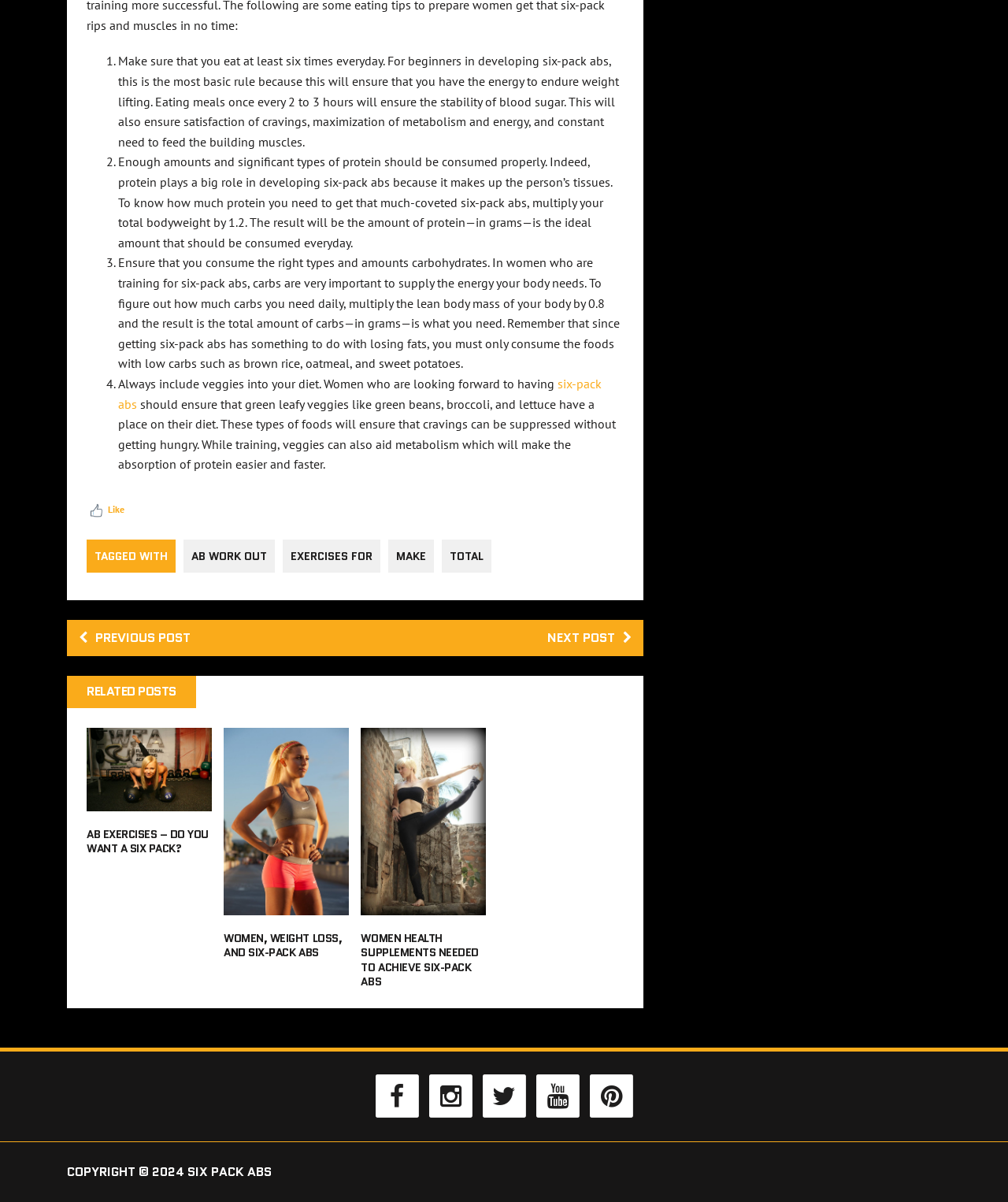Determine the bounding box coordinates of the clickable element to achieve the following action: 'Read the article 'Ab Exercises – Do you want a six pack?''. Provide the coordinates as four float values between 0 and 1, formatted as [left, top, right, bottom].

[0.086, 0.659, 0.21, 0.672]